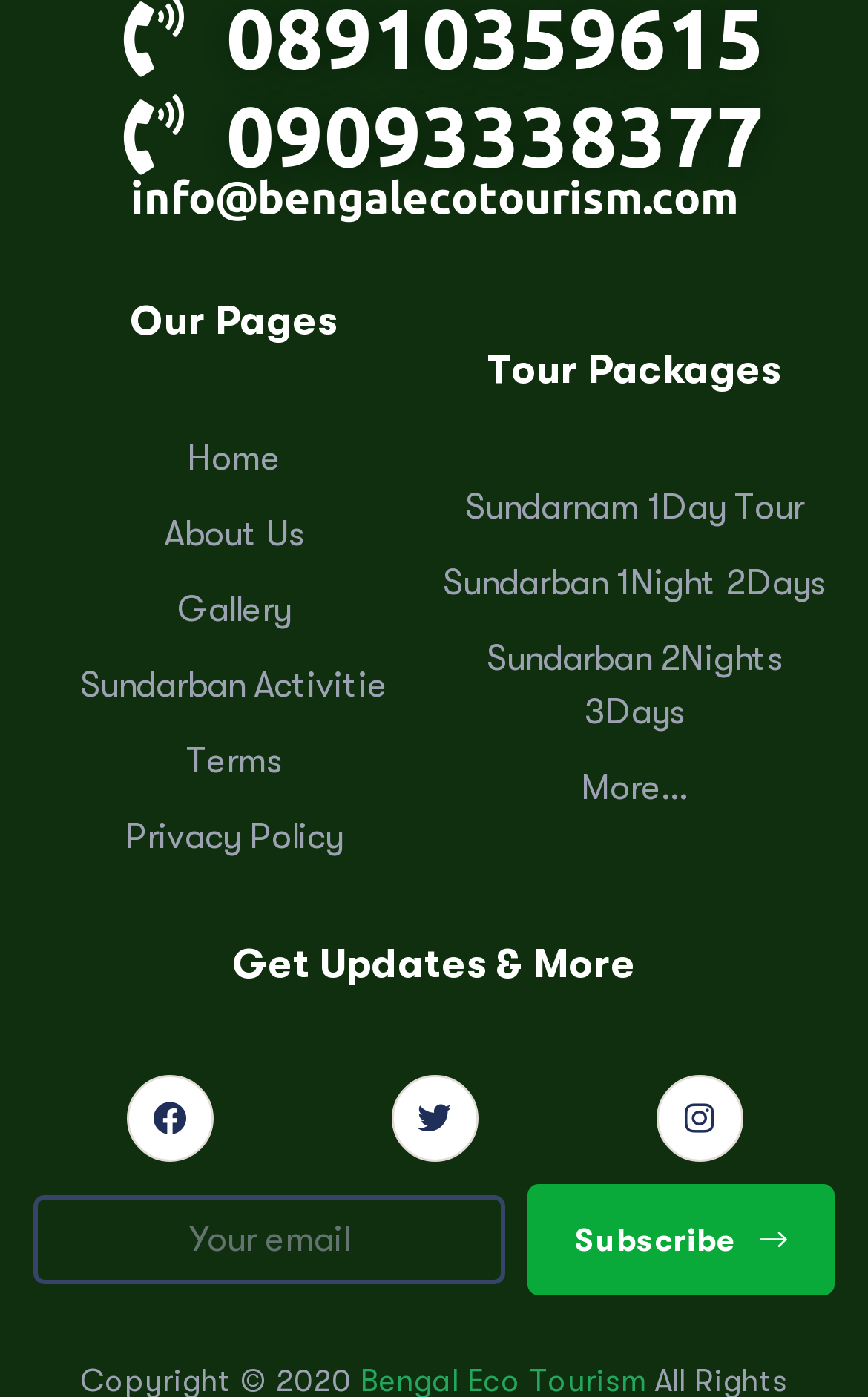How many navigation links are available?
Using the information from the image, give a concise answer in one word or a short phrase.

6